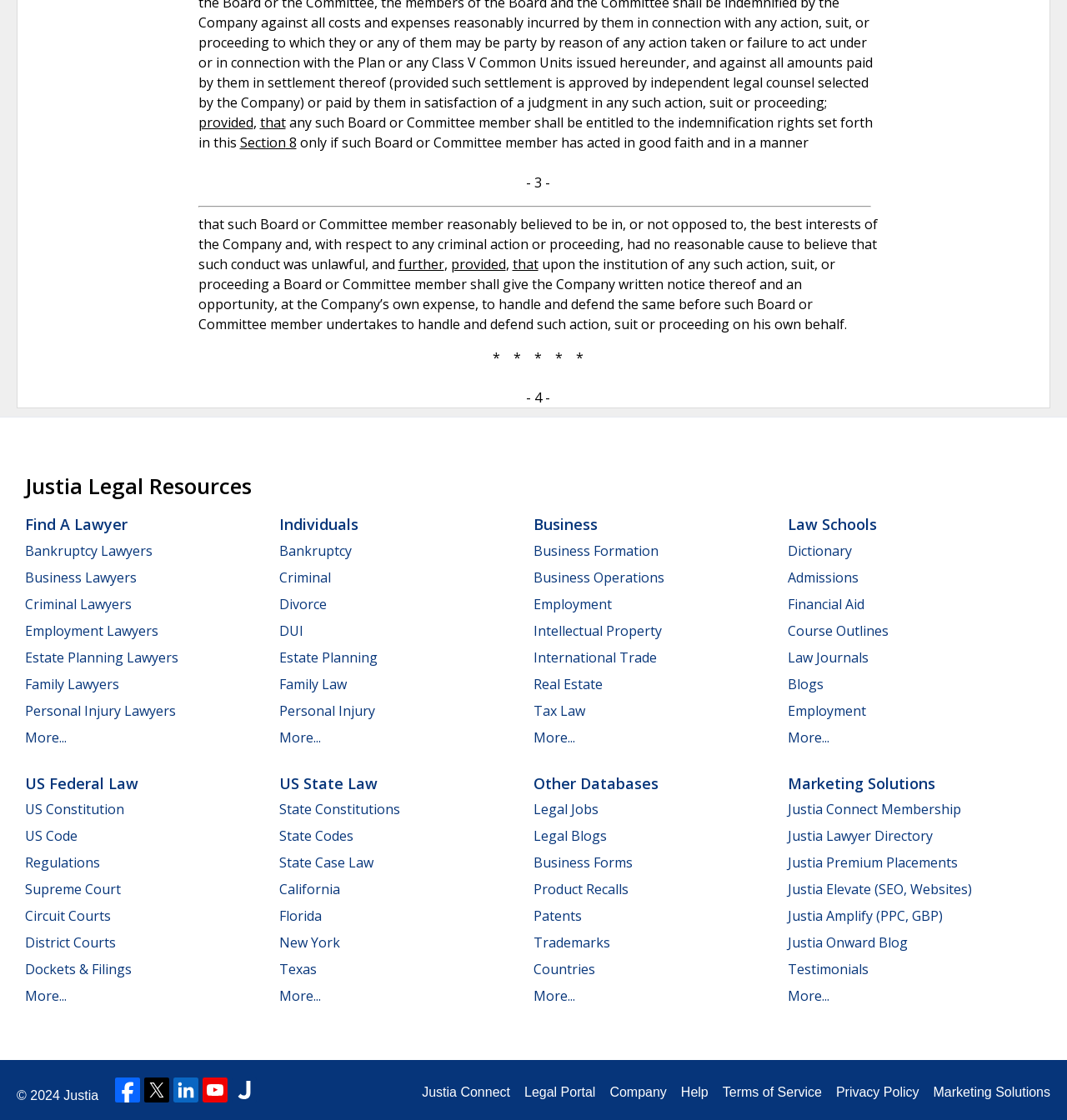From the element description Justia Connect Membership, predict the bounding box coordinates of the UI element. The coordinates must be specified in the format (top-left x, top-left y, bottom-right x, bottom-right y) and should be within the 0 to 1 range.

[0.738, 0.714, 0.901, 0.731]